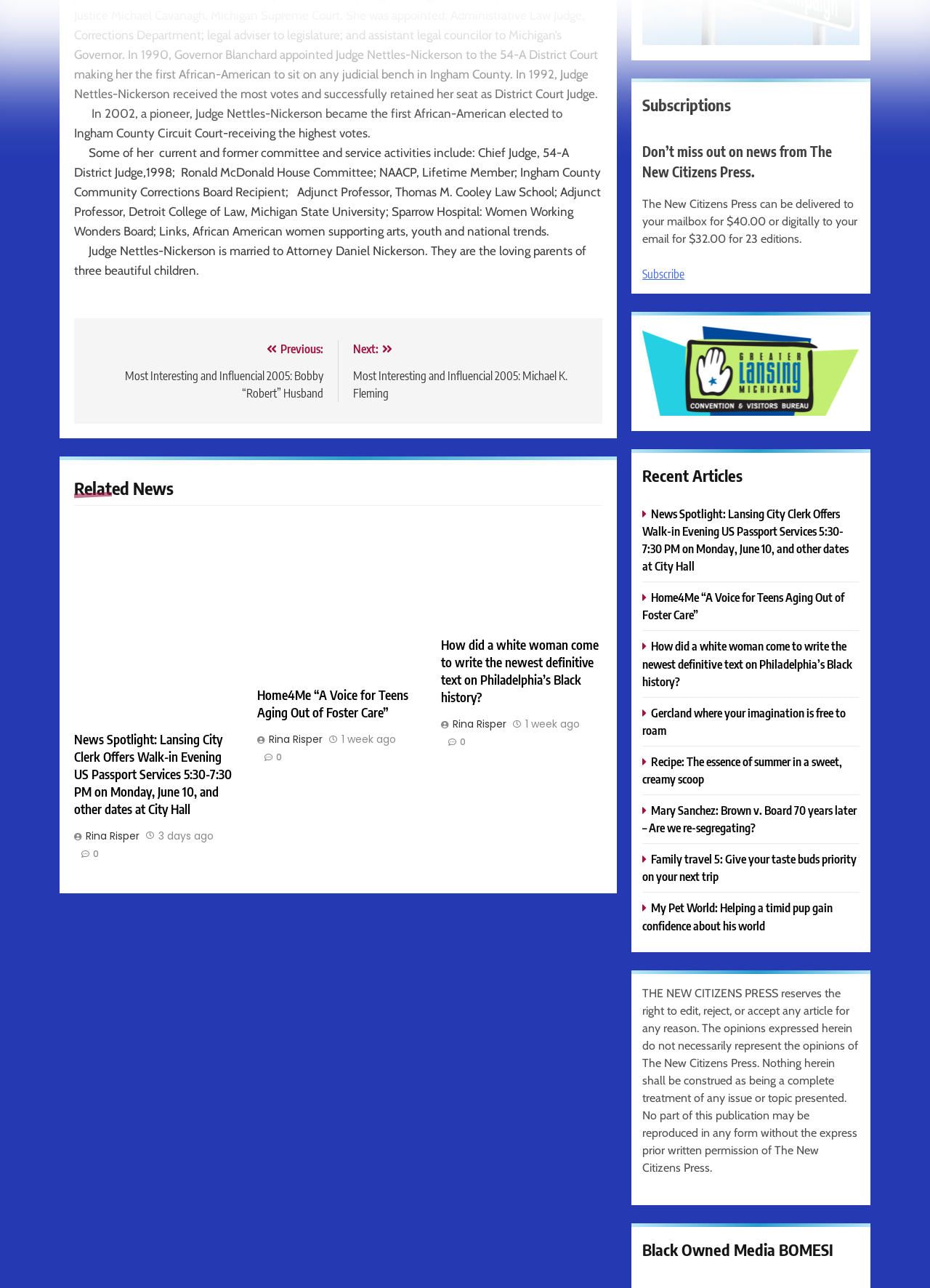Locate the bounding box of the UI element defined by this description: "Subscribe". The coordinates should be given as four float numbers between 0 and 1, formatted as [left, top, right, bottom].

[0.691, 0.207, 0.736, 0.219]